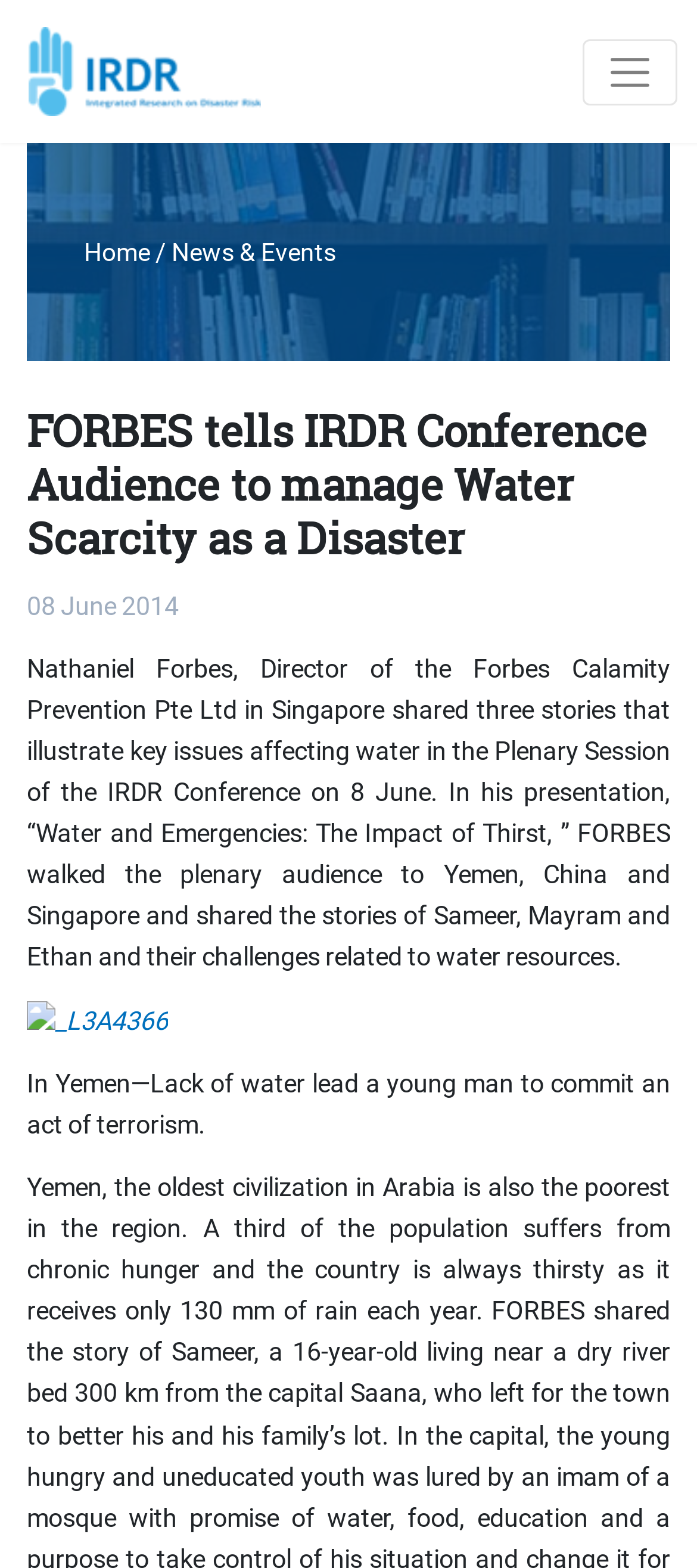Answer the following inquiry with a single word or phrase:
What is the name of the person who shared three stories at the IRDR Conference?

Nathaniel Forbes